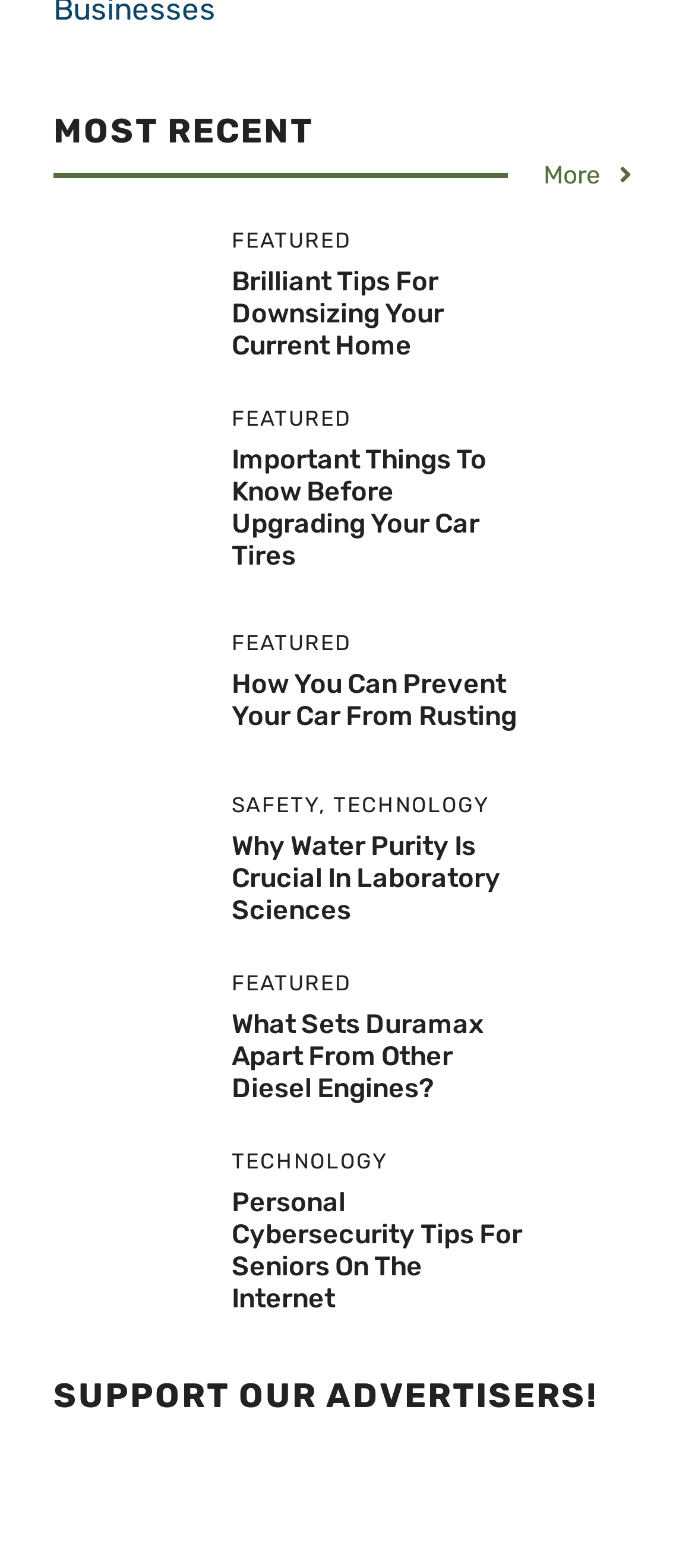Identify the bounding box coordinates of the region I need to click to complete this instruction: "Click on 'More' to view additional recent articles".

[0.782, 0.1, 0.918, 0.123]